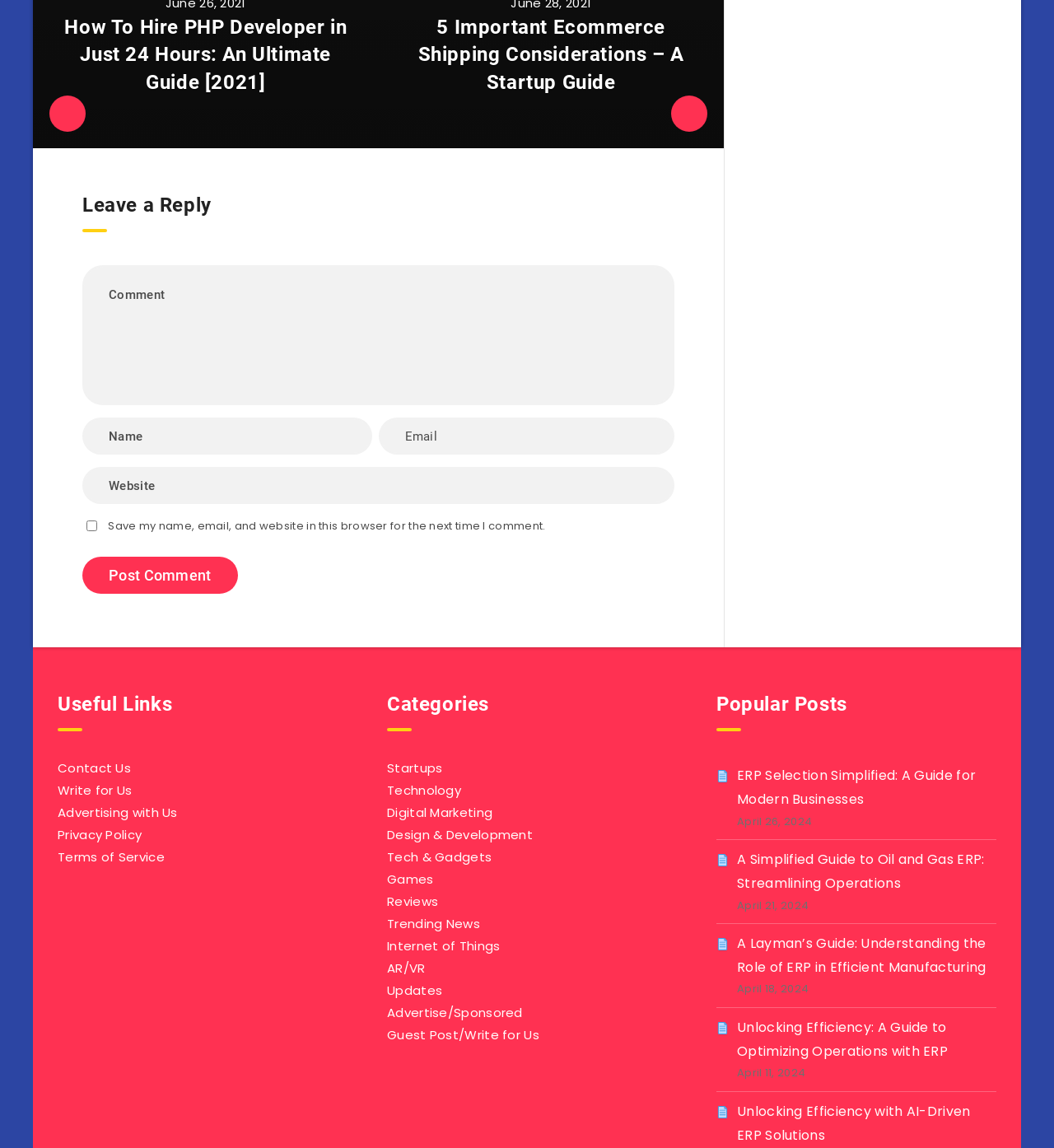Answer succinctly with a single word or phrase:
What categories are available on the webpage?

Startups, Technology, etc.